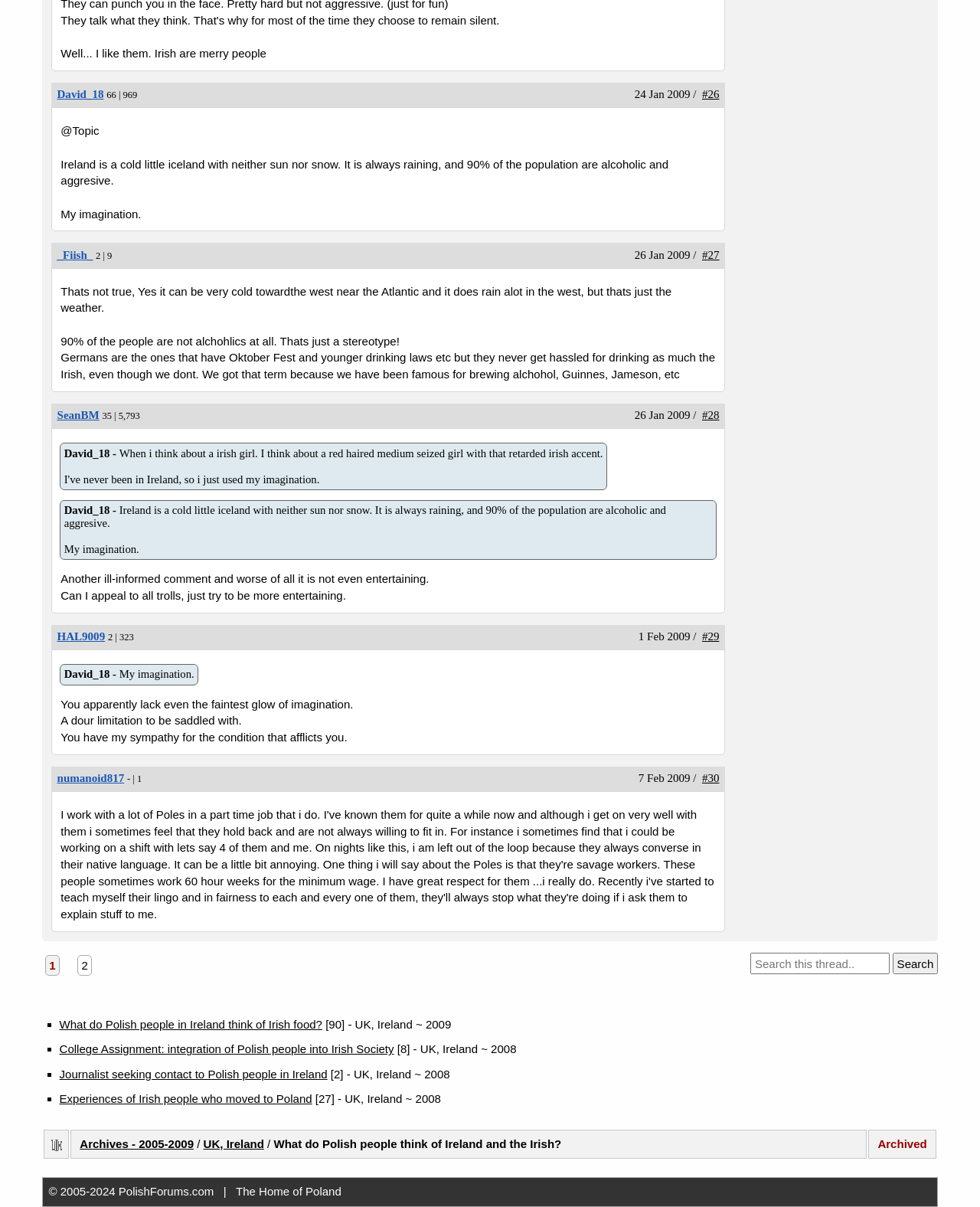Please find the bounding box coordinates for the clickable element needed to perform this instruction: "Click on a thread".

[0.058, 0.073, 0.106, 0.083]